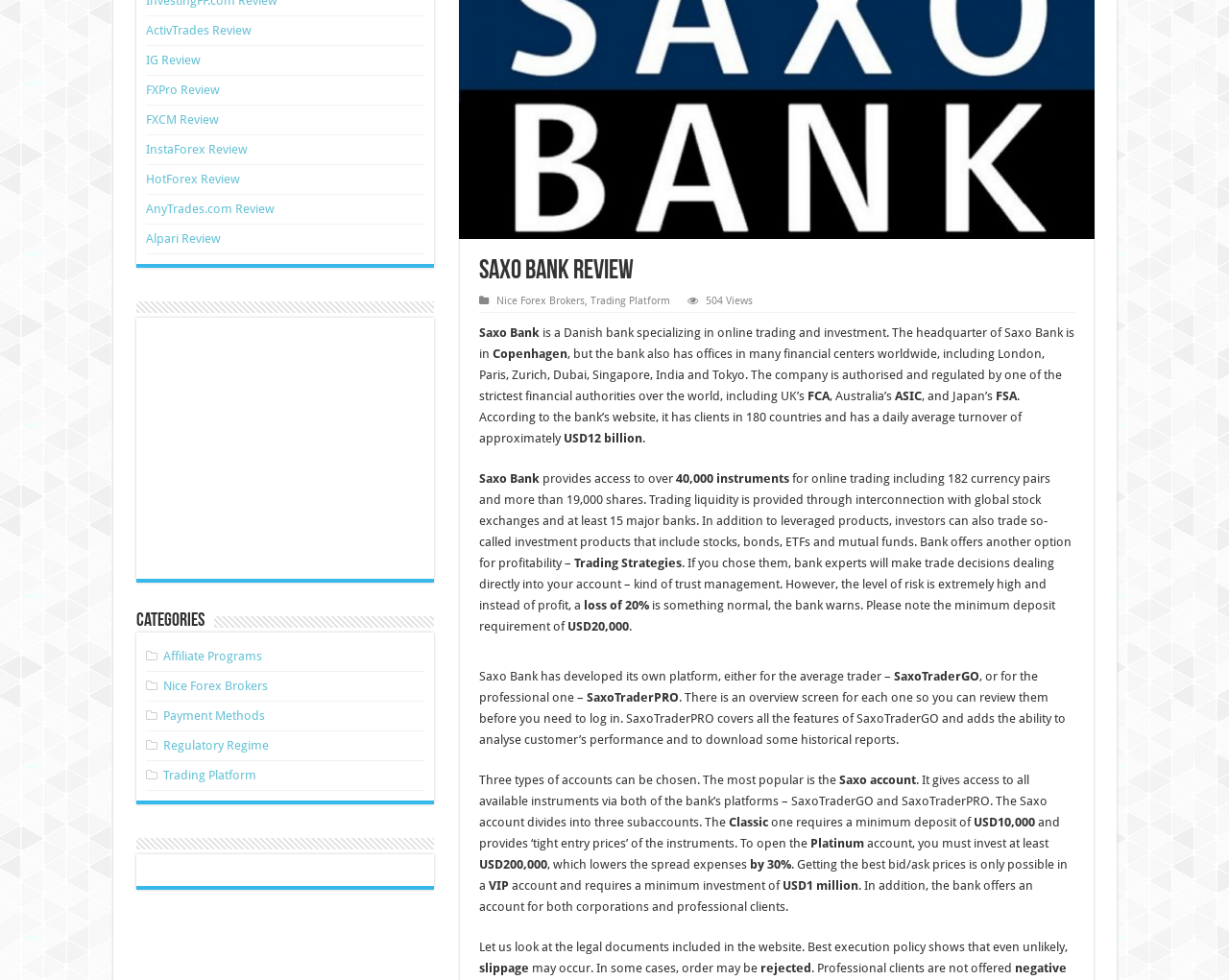Highlight the bounding box of the UI element that corresponds to this description: "Affiliate Programs".

[0.133, 0.662, 0.214, 0.677]